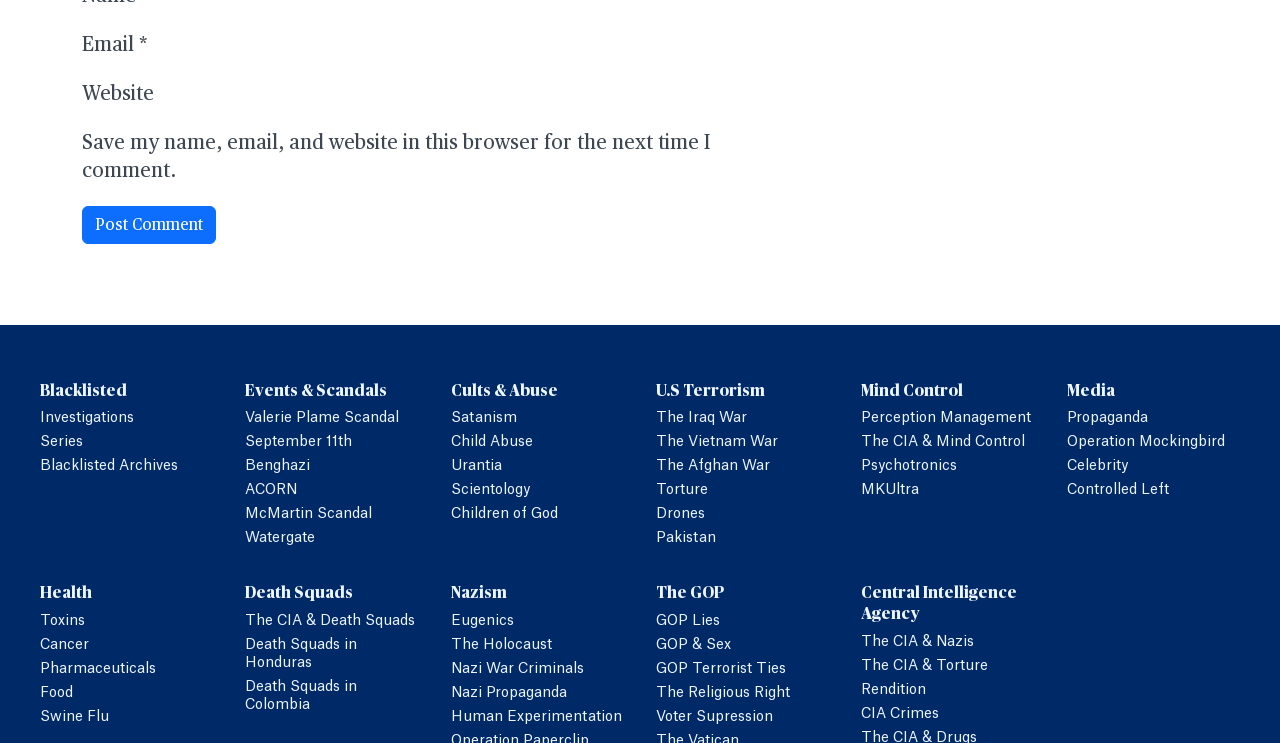Please answer the following query using a single word or phrase: 
How many categories are listed on the webpage?

9